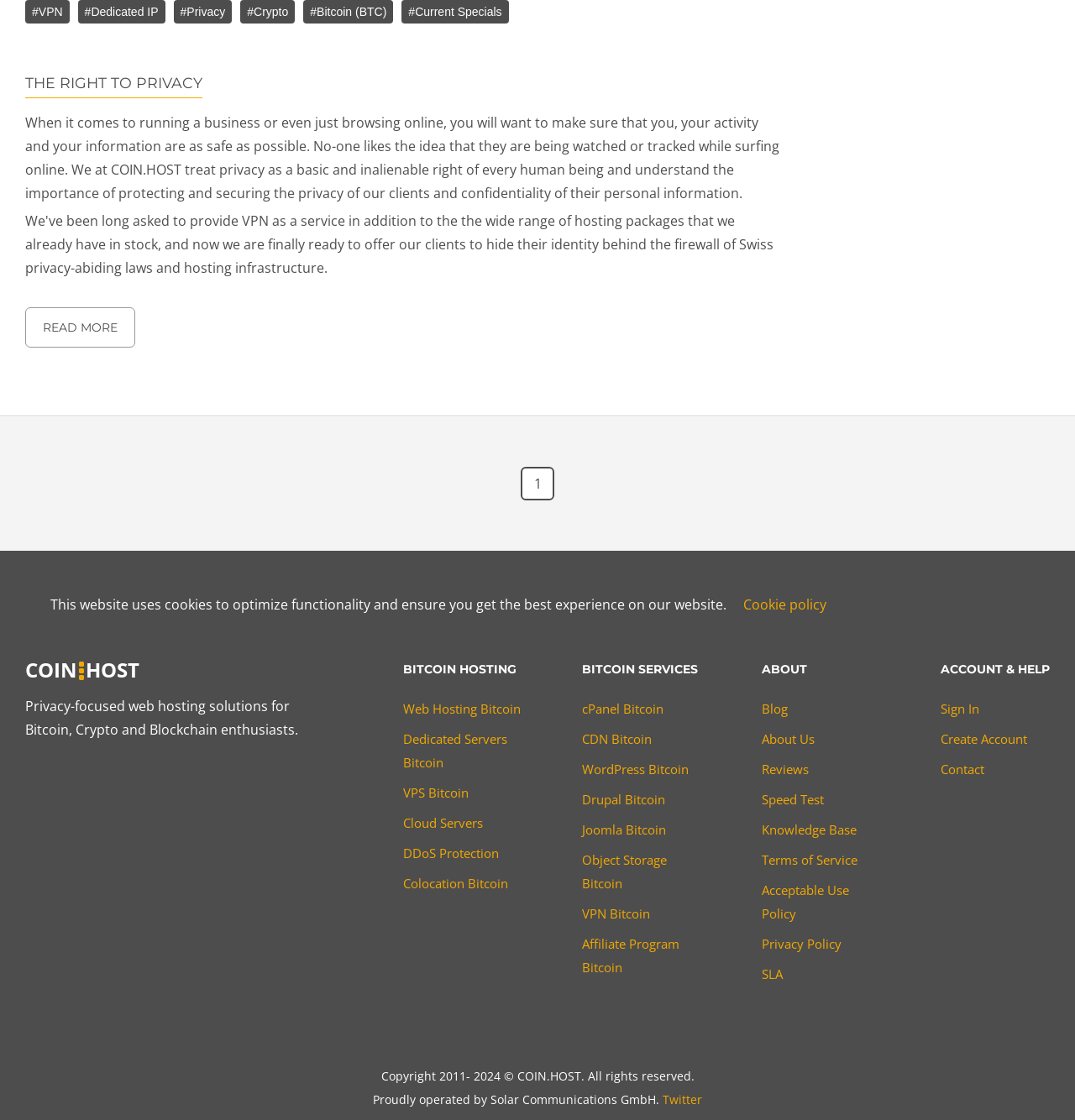What is the category of the links at the top of the page?
Could you answer the question in a detailed manner, providing as much information as possible?

The links at the top of the page, such as '#VPN', '#Dedicated IP', '#Crypto', and '#Bitcoin (BTC)', suggest that they are related to cryptocurrency and related services. These links may lead to pages that provide more information about these services or allow users to access them.